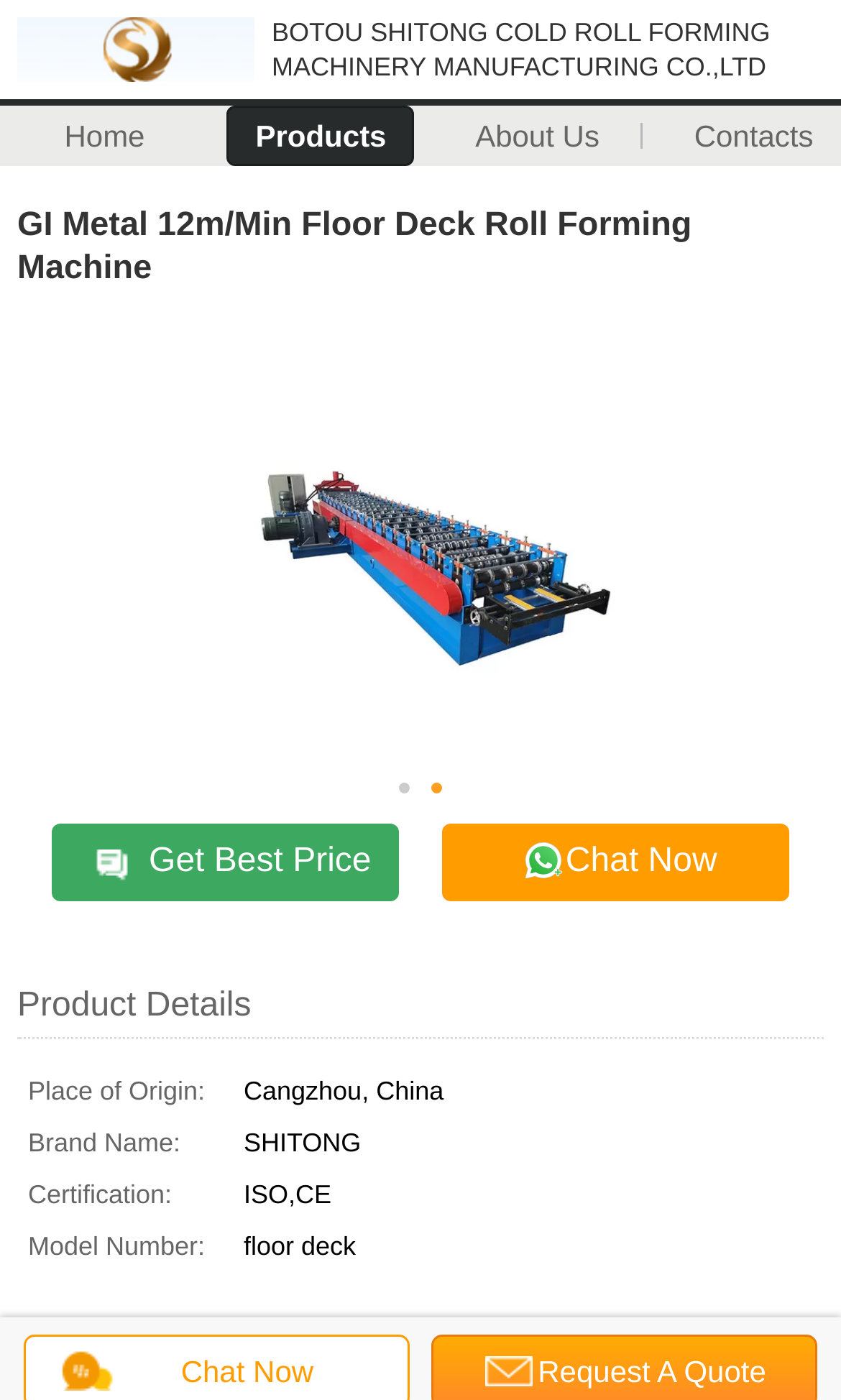Extract the main headline from the webpage and generate its text.

GI Metal 12m/Min Floor Deck Roll Forming Machine